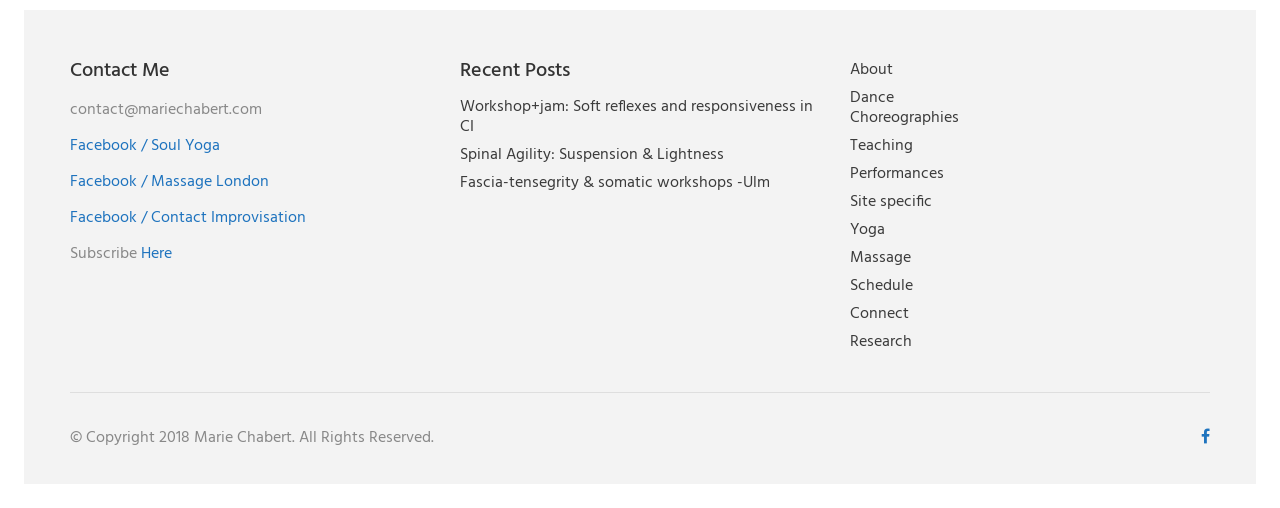Please identify the coordinates of the bounding box that should be clicked to fulfill this instruction: "Read about Marie Chabert's recent posts".

[0.359, 0.118, 0.641, 0.162]